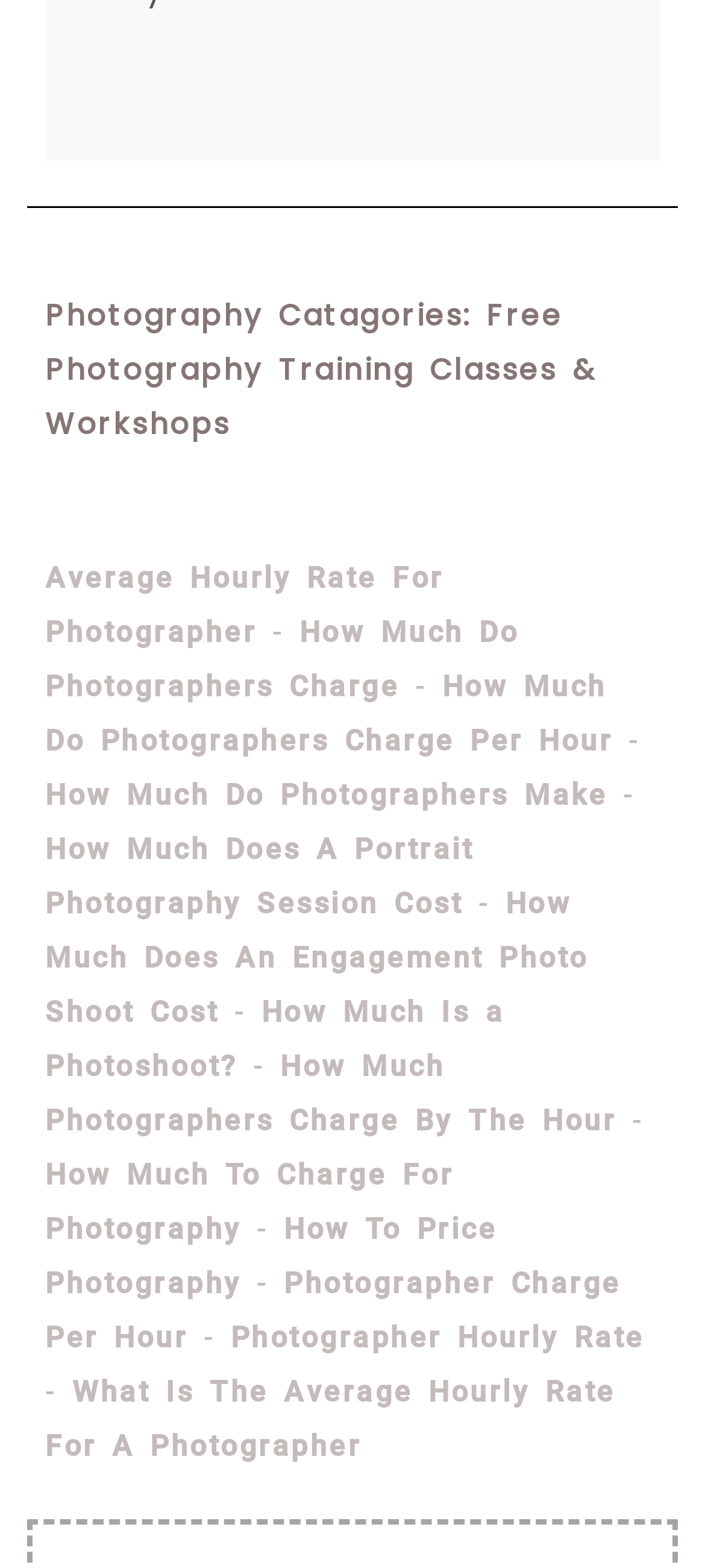Identify the bounding box for the given UI element using the description provided. Coordinates should be in the format (top-left x, top-left y, bottom-right x, bottom-right y) and must be between 0 and 1. Here is the description: Photographer Charge Per Hour

[0.064, 0.808, 0.881, 0.864]